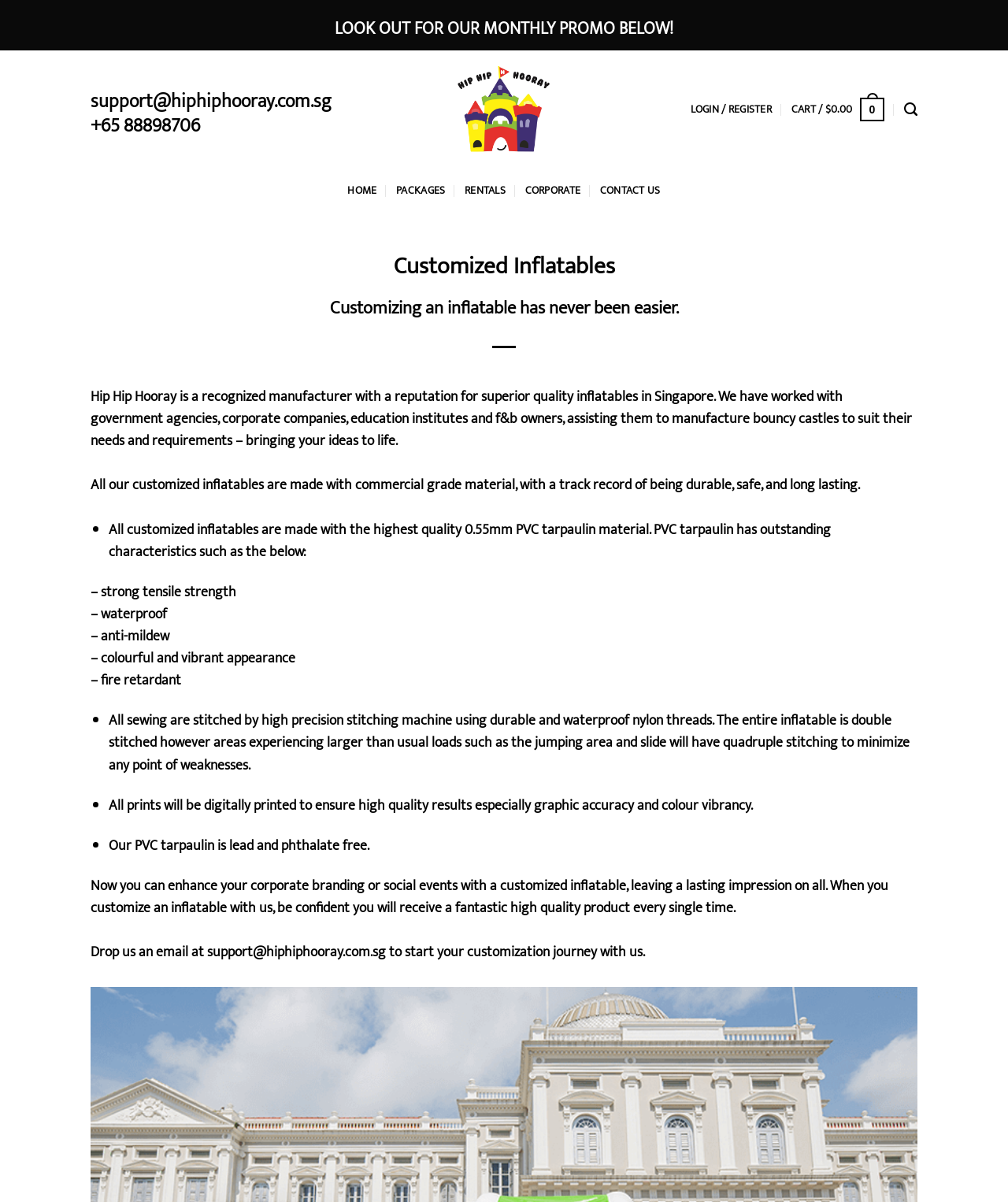Use a single word or phrase to answer the following:
What is the company's email address?

support@hiphiphooray.com.sg